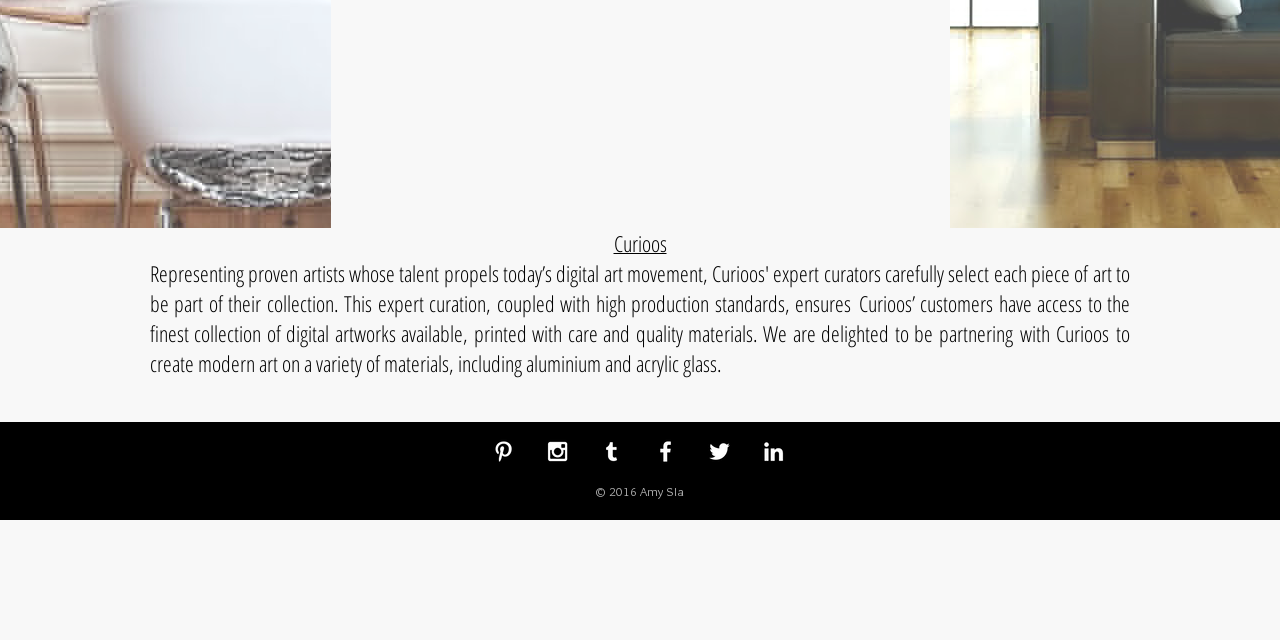Identify the bounding box coordinates for the UI element described as follows: "Curioos". Ensure the coordinates are four float numbers between 0 and 1, formatted as [left, top, right, bottom].

[0.479, 0.372, 0.521, 0.4]